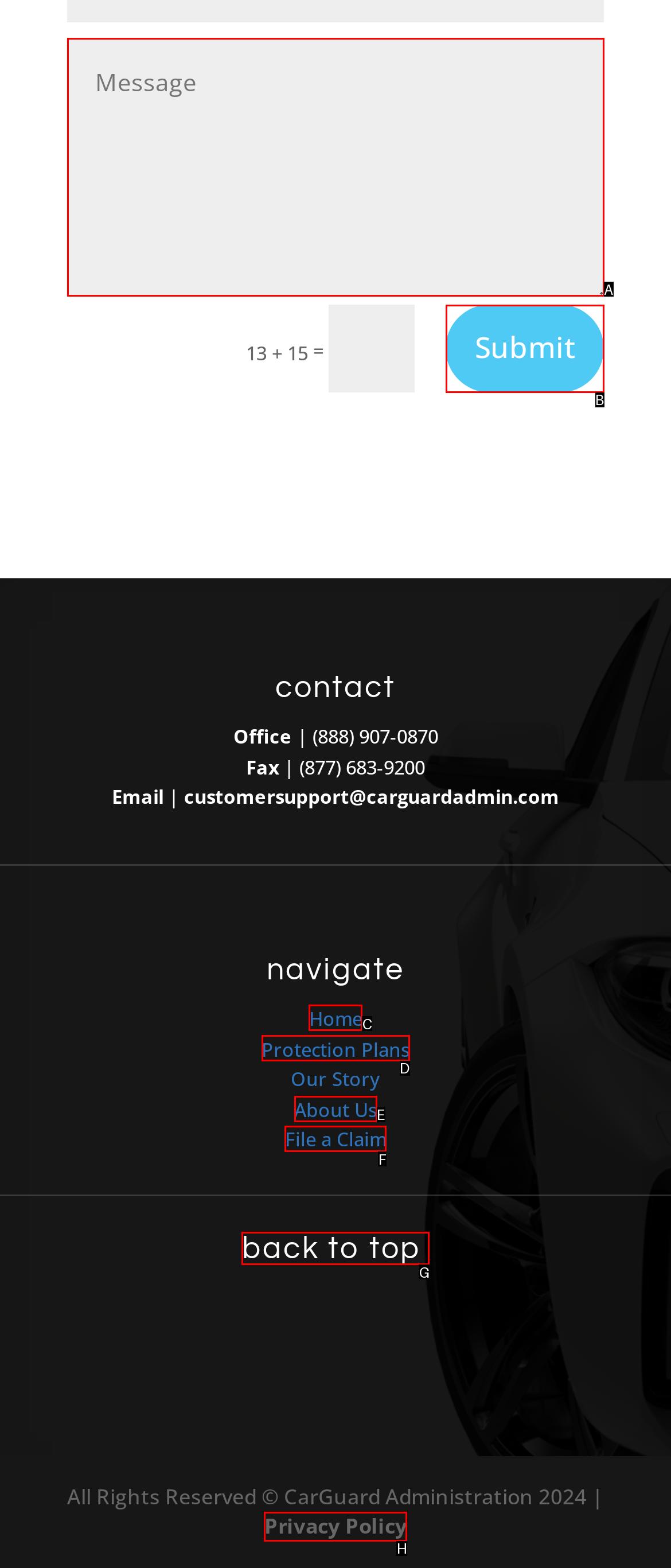Tell me the letter of the option that corresponds to the description: Monthly coaching 29 euro
Answer using the letter from the given choices directly.

None